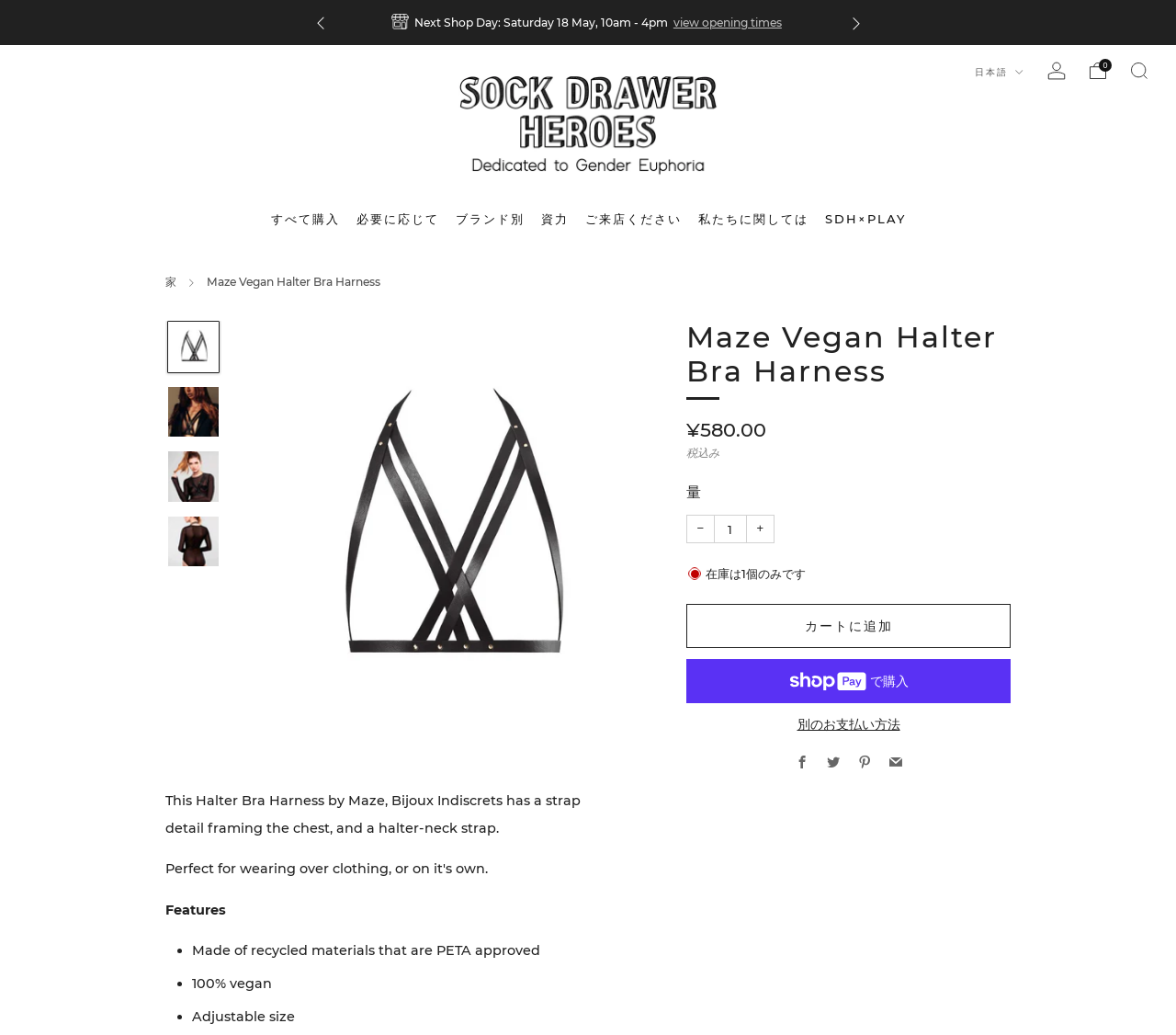Generate a thorough caption that explains the contents of the webpage.

This webpage is about a product, specifically a Halter Bra Harness by Maze, Bijoux Indiscrets, sold on Sock Drawer Heroes, an online store in Australia. 

At the top of the page, there are navigation links, including "Previous" and "Next" buttons, and a list item showing "1/4" which suggests that there are multiple pages or sections to navigate. Below this, there is a link to "Sock Drawer Heroes" with an accompanying image. 

On the left side of the page, there are several "Details" sections, each with a disclosure triangle that can be expanded to reveal more information. These sections are labeled with links such as "すべて購入", "必要に応じて", "ブランド別", "資力", "ご来店ください", and "私たちに関しては". 

On the right side of the page, there is a main image of the product, accompanied by several smaller thumbnail images that can be clicked to view the product from different angles. Below the main image, there is a heading with the product name, followed by a description of the product, including its features and price. 

The product description explains that the Halter Bra Harness has a strap detail framing the chest and a halter-neck strap. It is made of recycled materials, is 100% vegan, and has an adjustable size. The price is ¥580.00, including tax. There are buttons to add the item to the cart or to purchase it immediately using ShopPay. 

At the bottom of the page, there are links to social media platforms, including Facebook, Twitter, Pinterest, and Email. There is also a paragraph of text that summarizes the product features and benefits.